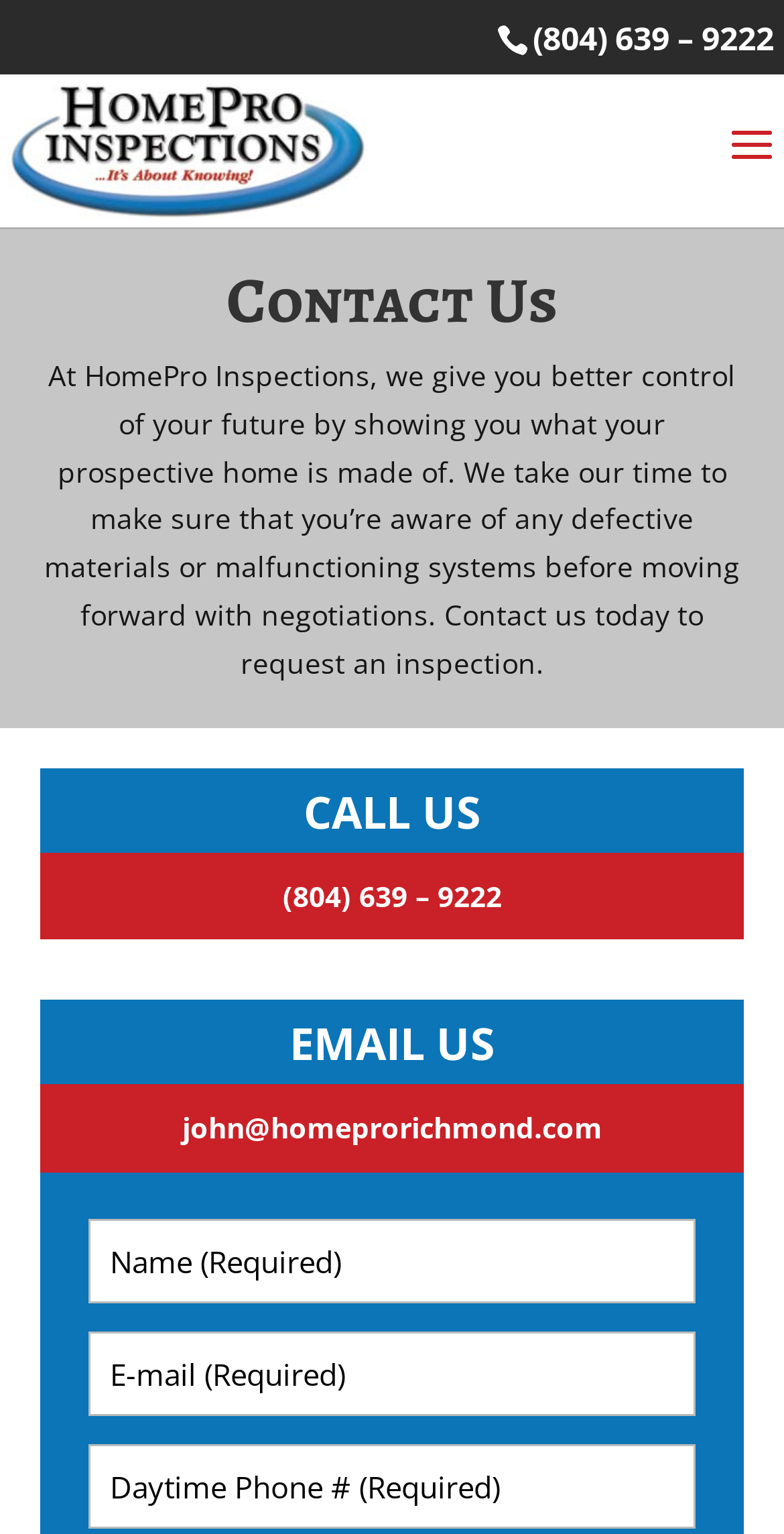Please predict the bounding box coordinates (top-left x, top-left y, bottom-right x, bottom-right y) for the UI element in the screenshot that fits the description: name="your-phone" placeholder="Daytime Phone # (Required)"

[0.112, 0.942, 0.888, 0.997]